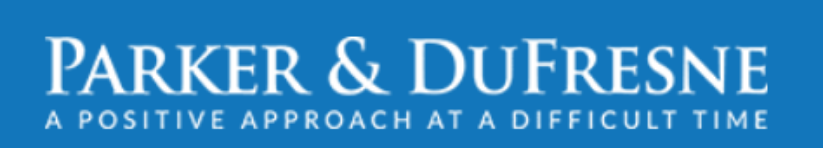Explain the scene depicted in the image, including all details.

The image features the logo of Parker & DuFresne, a law firm dedicated to providing compassionate legal services during challenging financial times. The logo prominently displays the firm's name in bold, elegant lettering against a calming blue background, conveying professionalism and trust. Below the name, the tagline "A Positive Approach at a Difficult Time" emphasizes their commitment to supporting clients facing bankruptcy with understanding and guidance. This image is likely used to promote their services and highlight their focus on helping clients navigate the complexities of bankruptcy law in Northeast Florida.